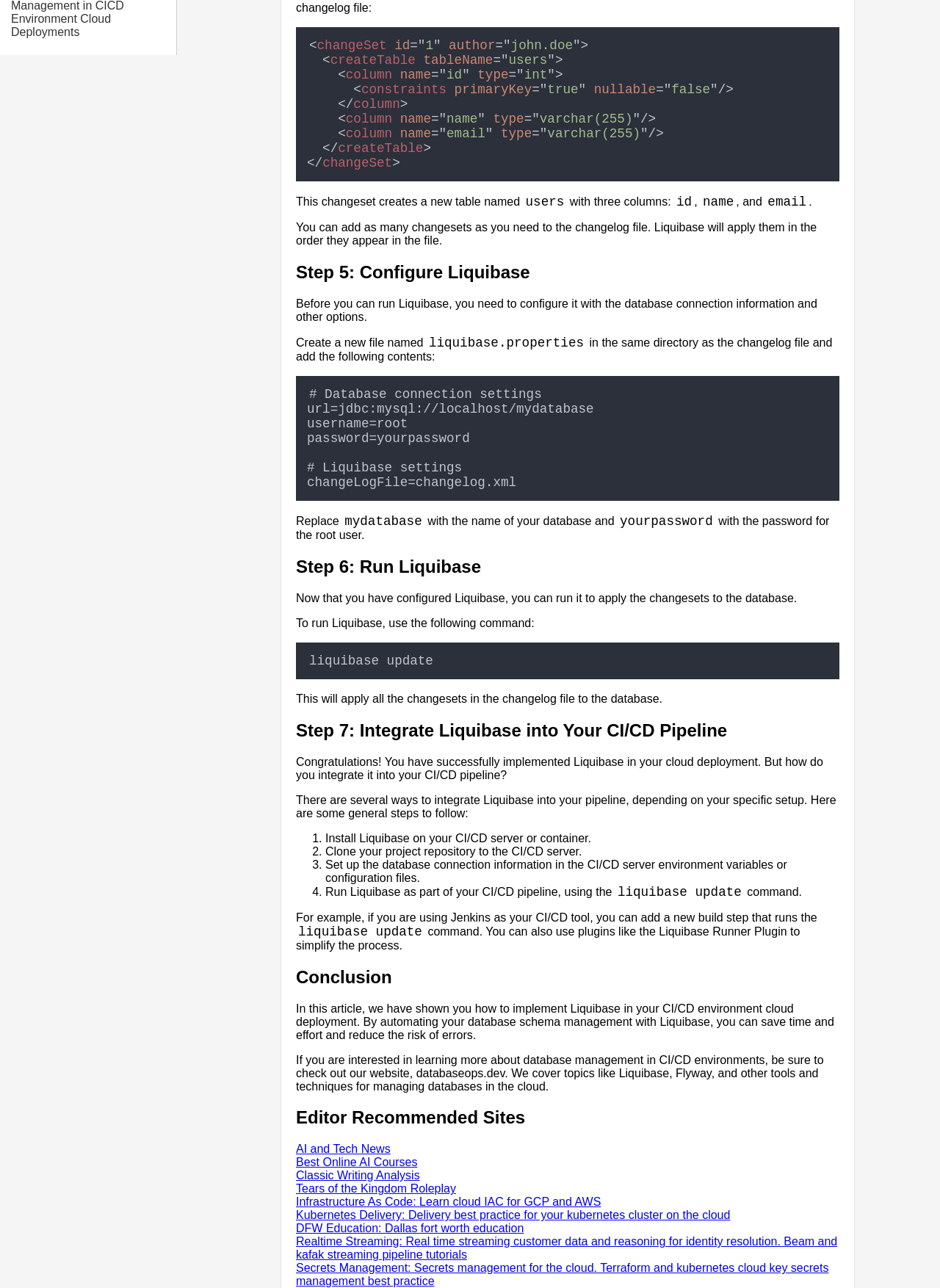Determine the bounding box coordinates of the region that needs to be clicked to achieve the task: "Click on the link 'How to automate database testing in CICD pipelines'".

[0.012, 0.103, 0.188, 0.133]